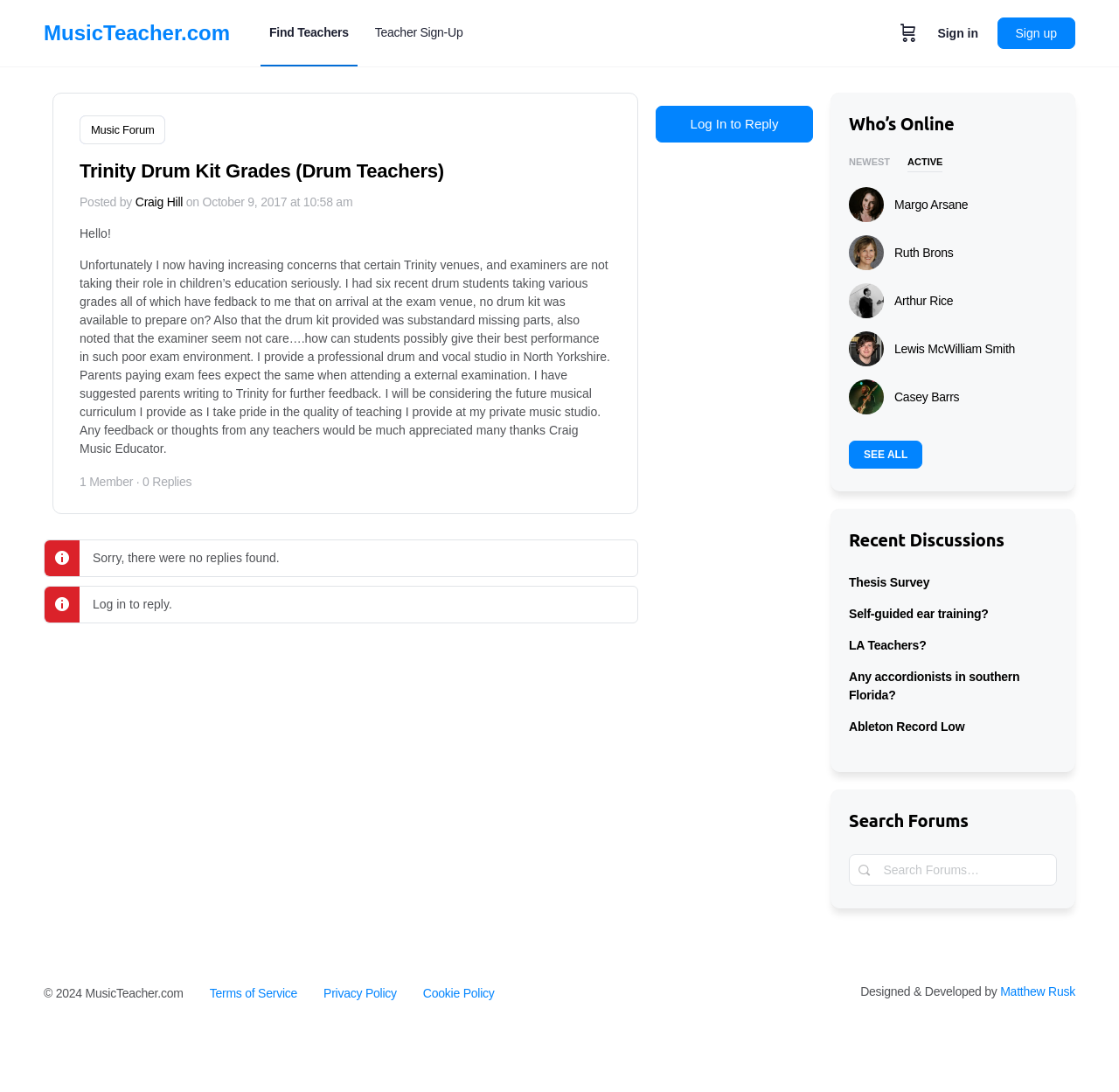Determine the coordinates of the bounding box for the clickable area needed to execute this instruction: "Click on the 'Log In to Reply' link".

[0.586, 0.097, 0.727, 0.13]